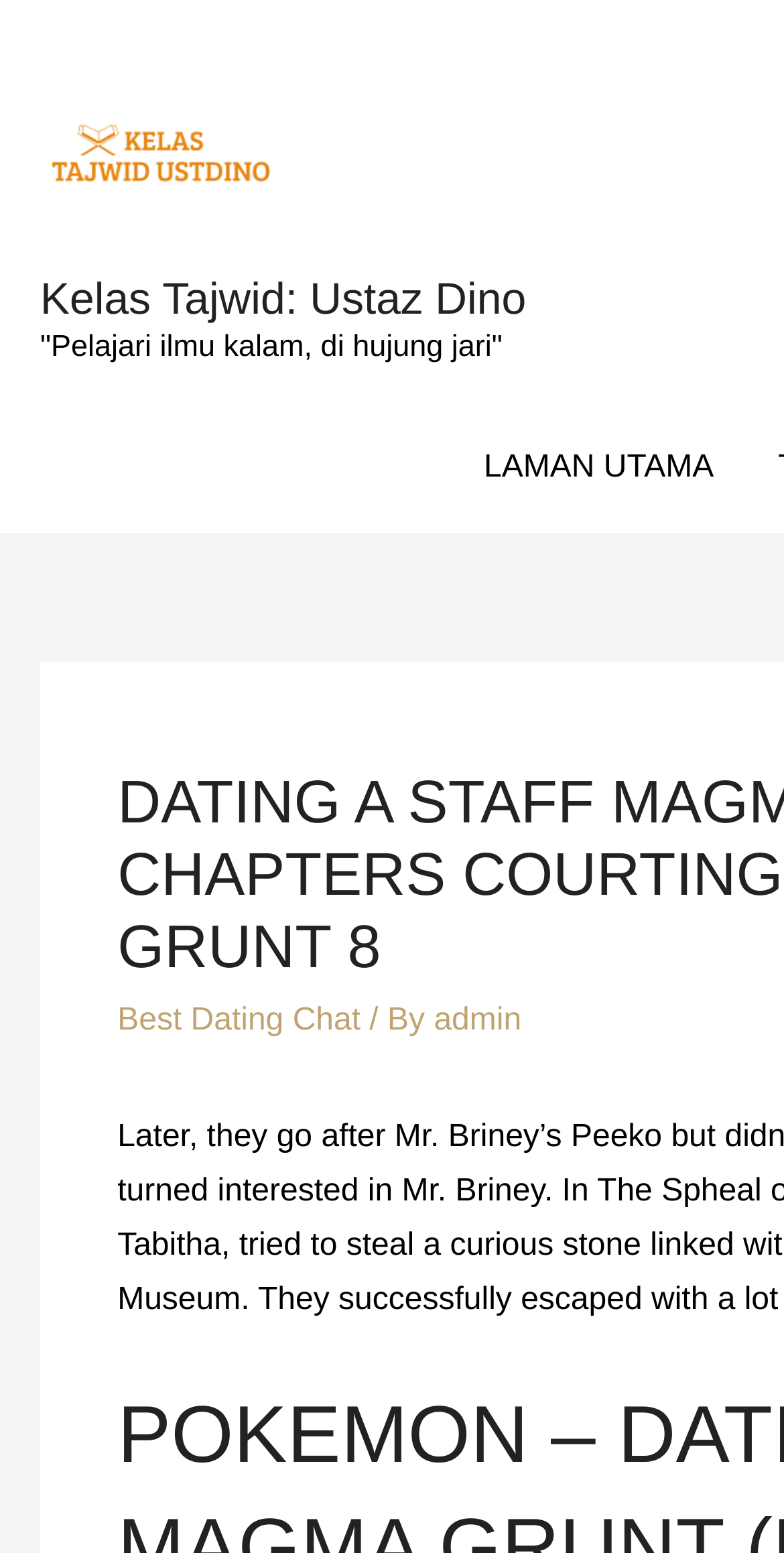How many links are there under 'LAMAN UTAMA'?
Using the screenshot, give a one-word or short phrase answer.

3